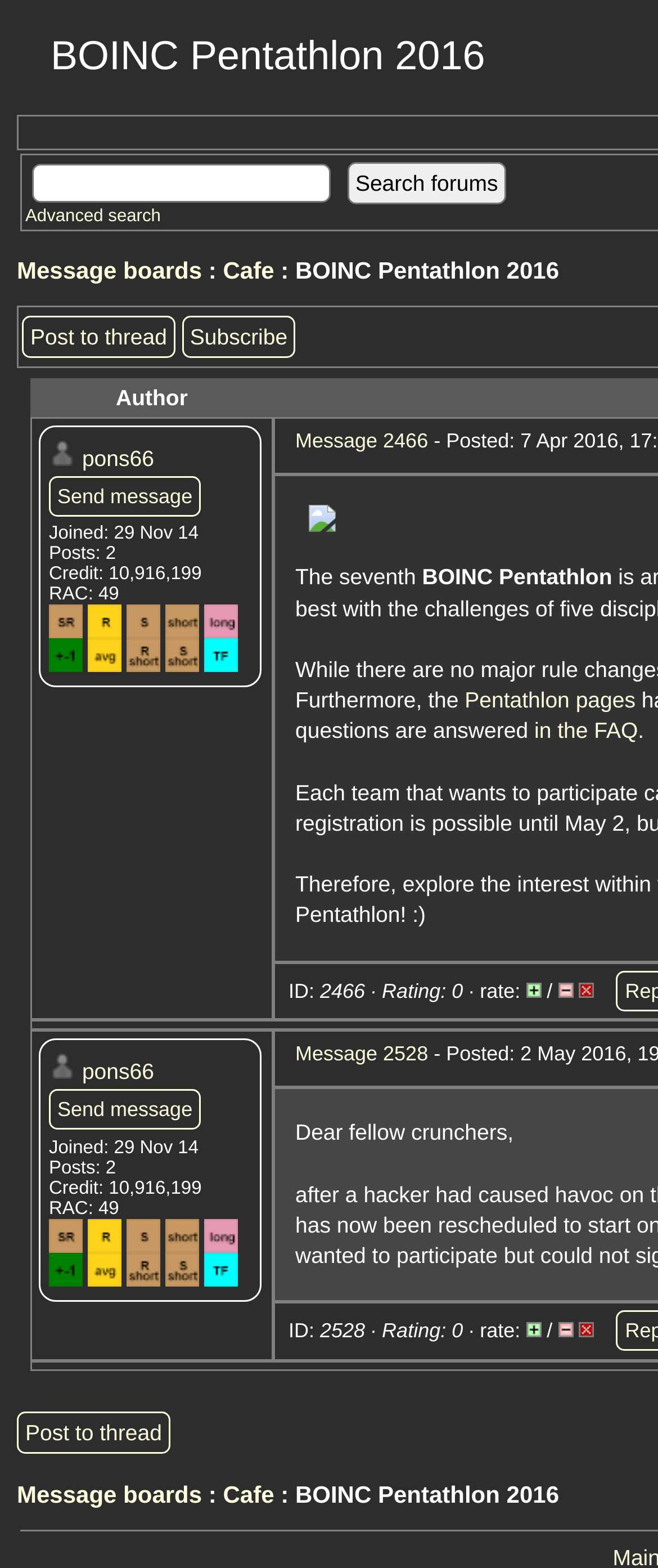Extract the bounding box of the UI element described as: "parent_node: Advanced search name="search_keywords"".

[0.049, 0.104, 0.503, 0.129]